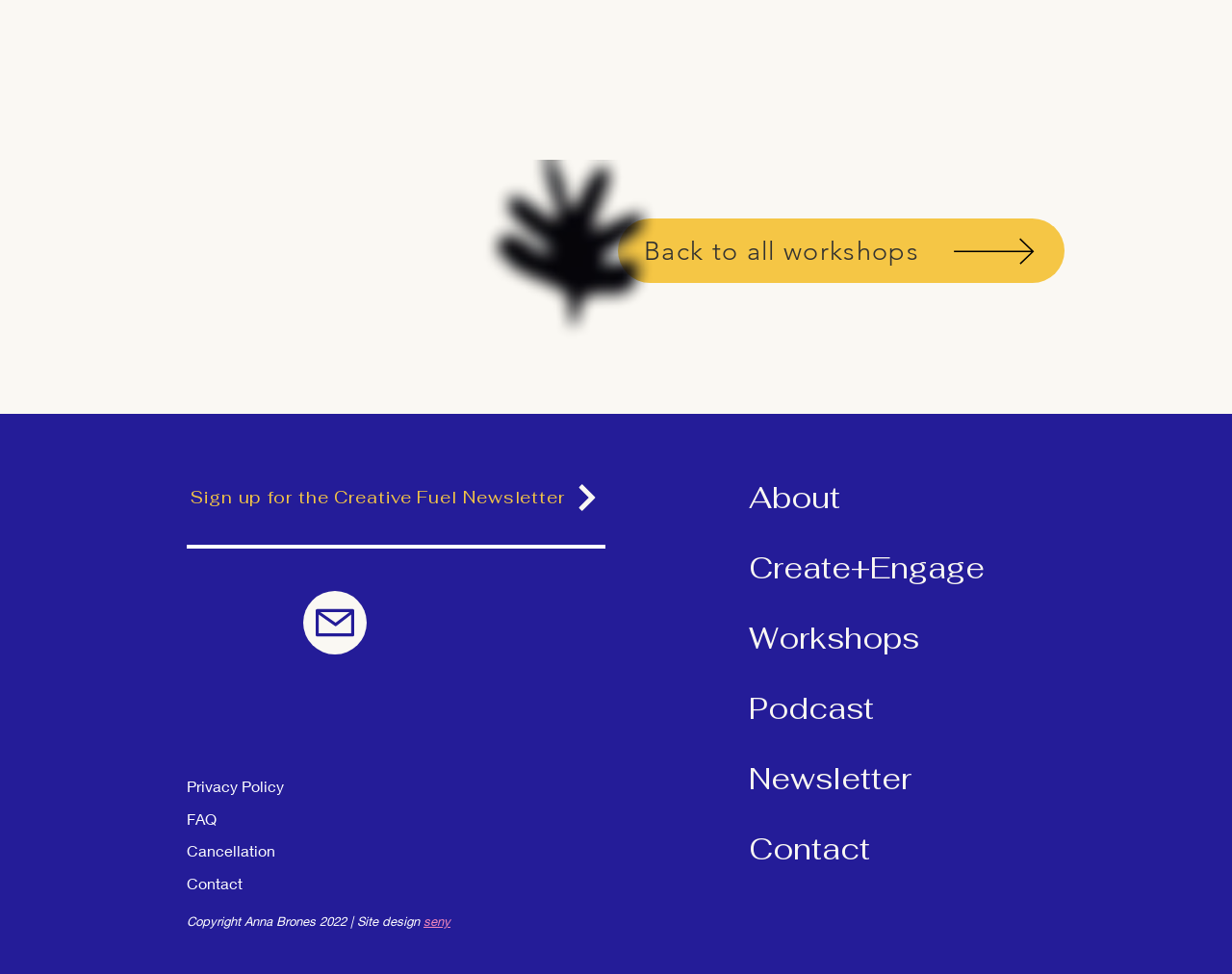What is the copyright information at the bottom of the page?
Answer with a single word or phrase, using the screenshot for reference.

Anna Brones 2022